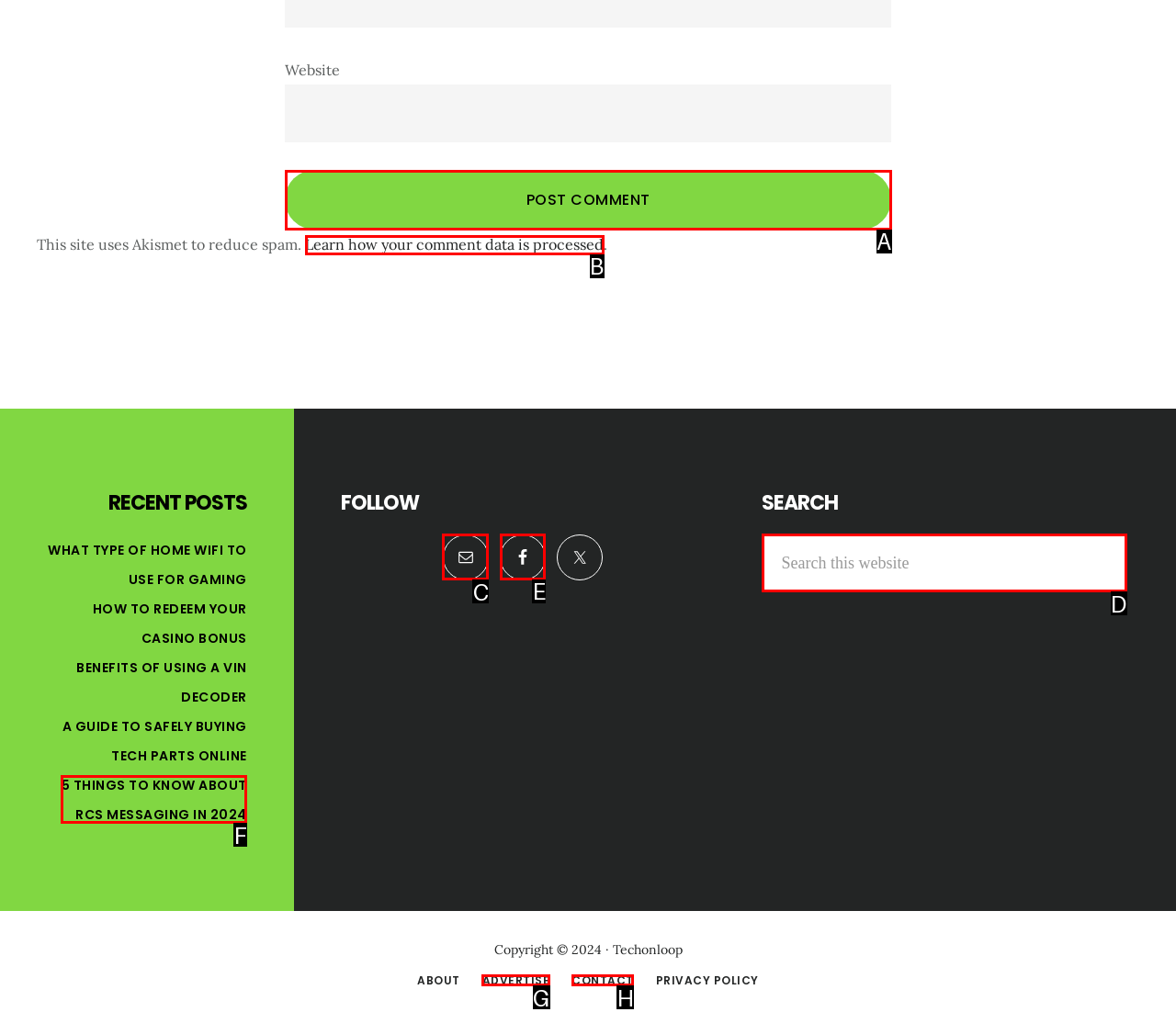Choose the letter of the option you need to click to follow on Facebook. Answer with the letter only.

E